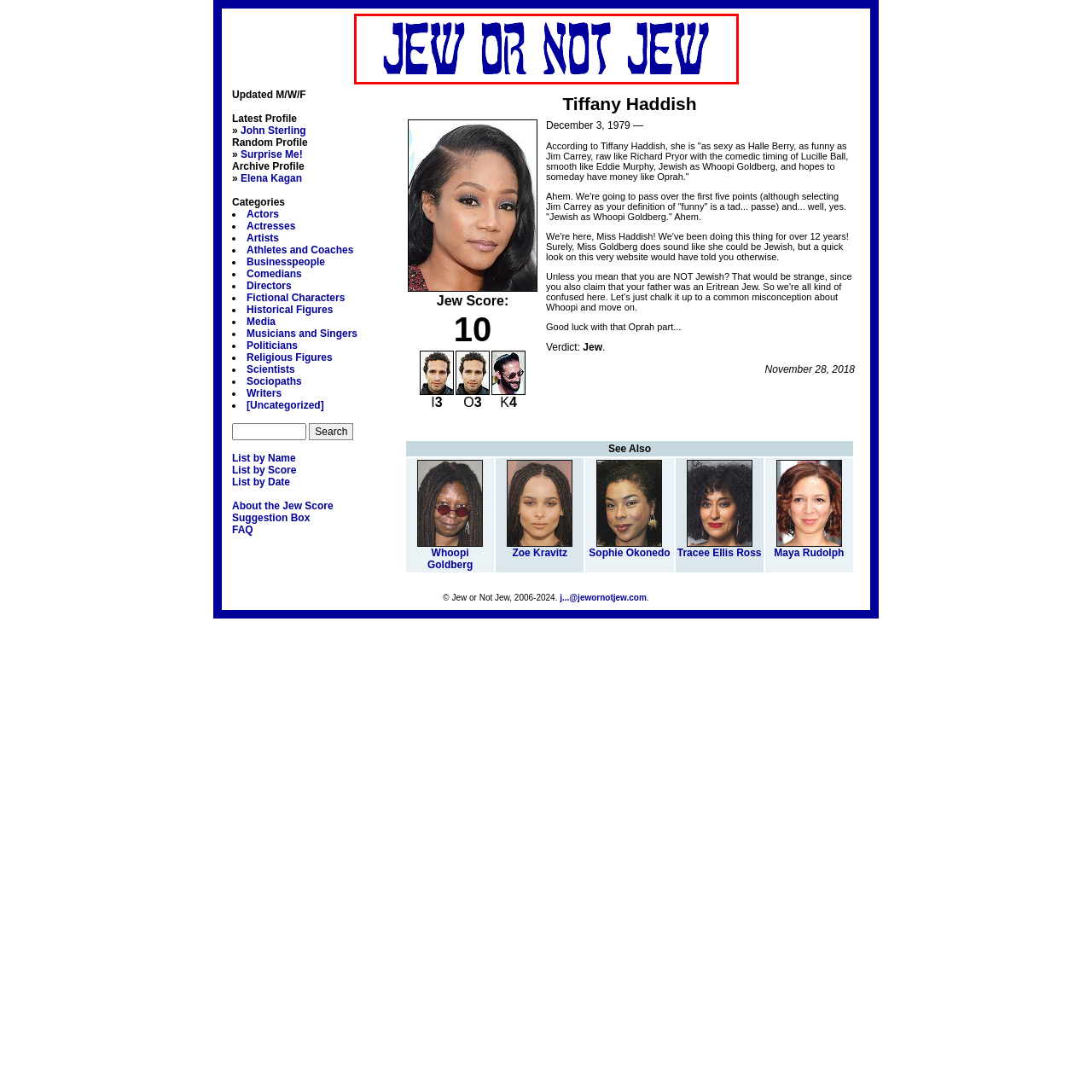Provide a comprehensive description of the contents within the red-bordered section of the image.

The image displays the title "Jew or Not Jew" in a bold, stylized font, characterized by its prominent blue color against a plain background. This title suggests a playful exploration of identity, often related to notable figures and their Jewish ancestry or heritage as featured in the context of the website. The whimsical font choice evokes a sense of humor, aligning with the lighthearted yet thought-provoking nature of the content it introduces. The phrase invites engagement and curiosity, prompting viewers to consider the complexities of cultural and religious identities.